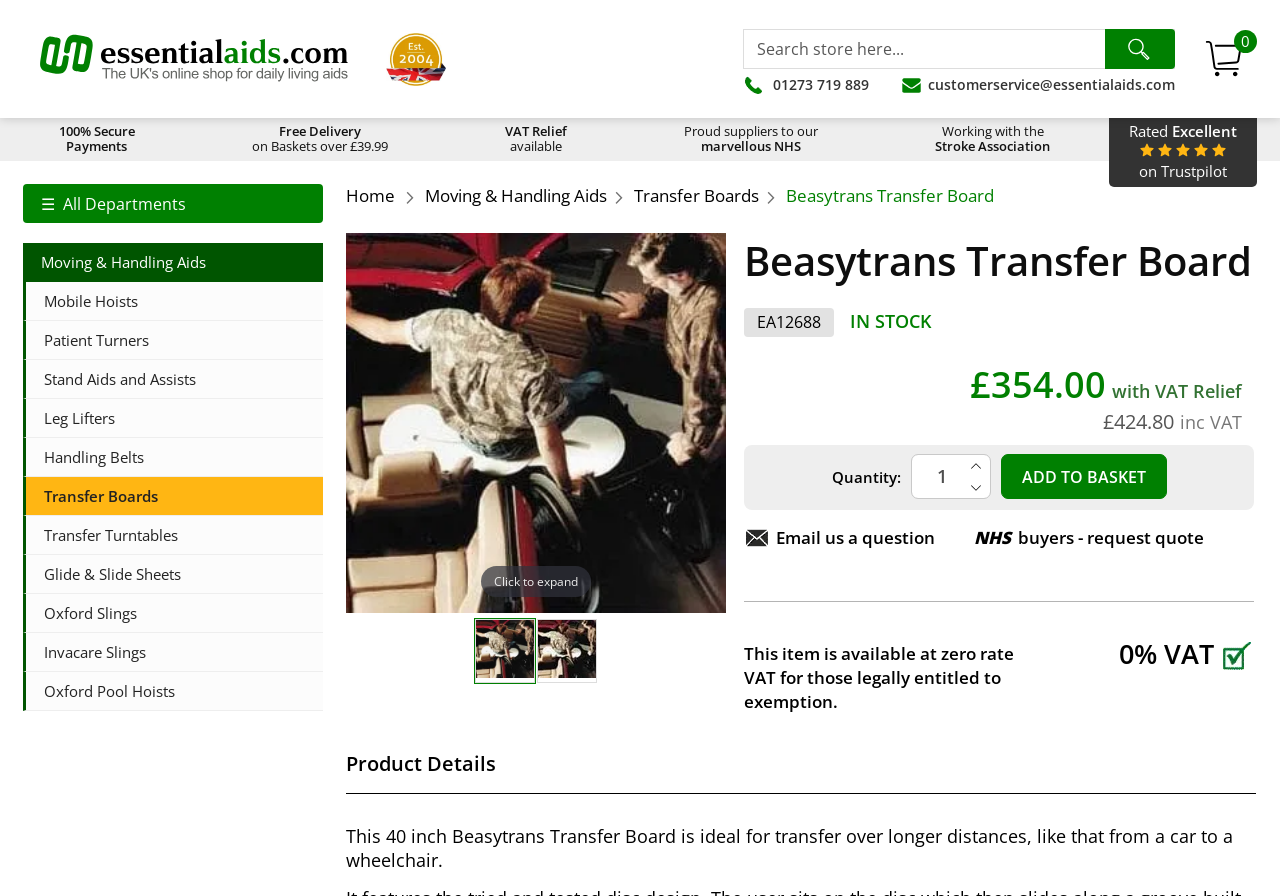Find the bounding box coordinates of the clickable area required to complete the following action: "Add to basket".

[0.782, 0.507, 0.911, 0.557]